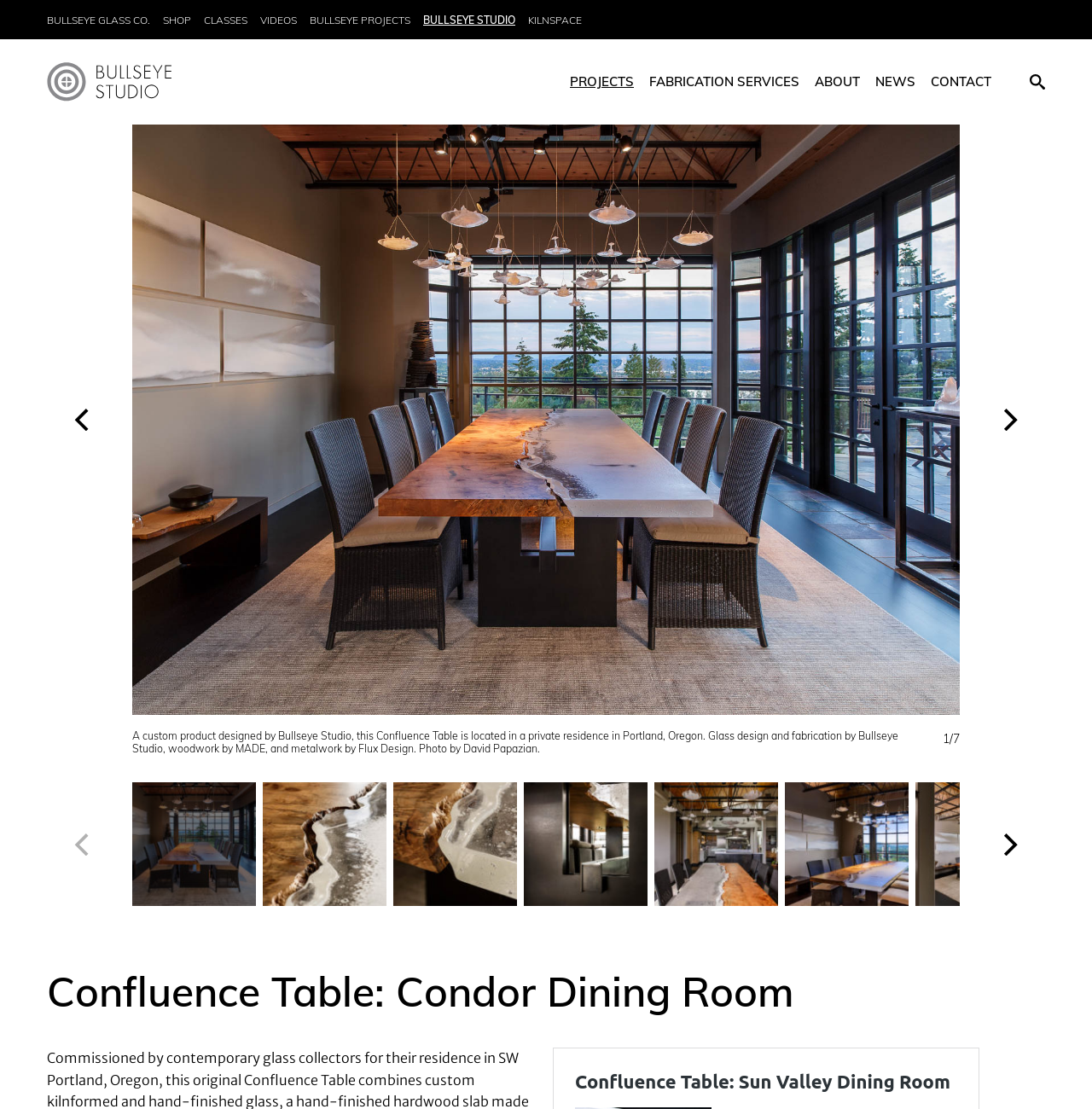Determine the bounding box for the UI element that matches this description: "Bullseye Glass Co.".

[0.043, 0.012, 0.143, 0.024]